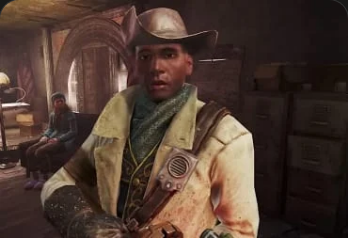Utilize the information from the image to answer the question in detail:
What is the relationship between Preston Garvey and the character seated behind him?

The caption hints at a backstory filled with camaraderie and shared survival experiences between Preston Garvey and the character seated behind him. This suggests that they have a close relationship, having gone through similar experiences together in the game's world.